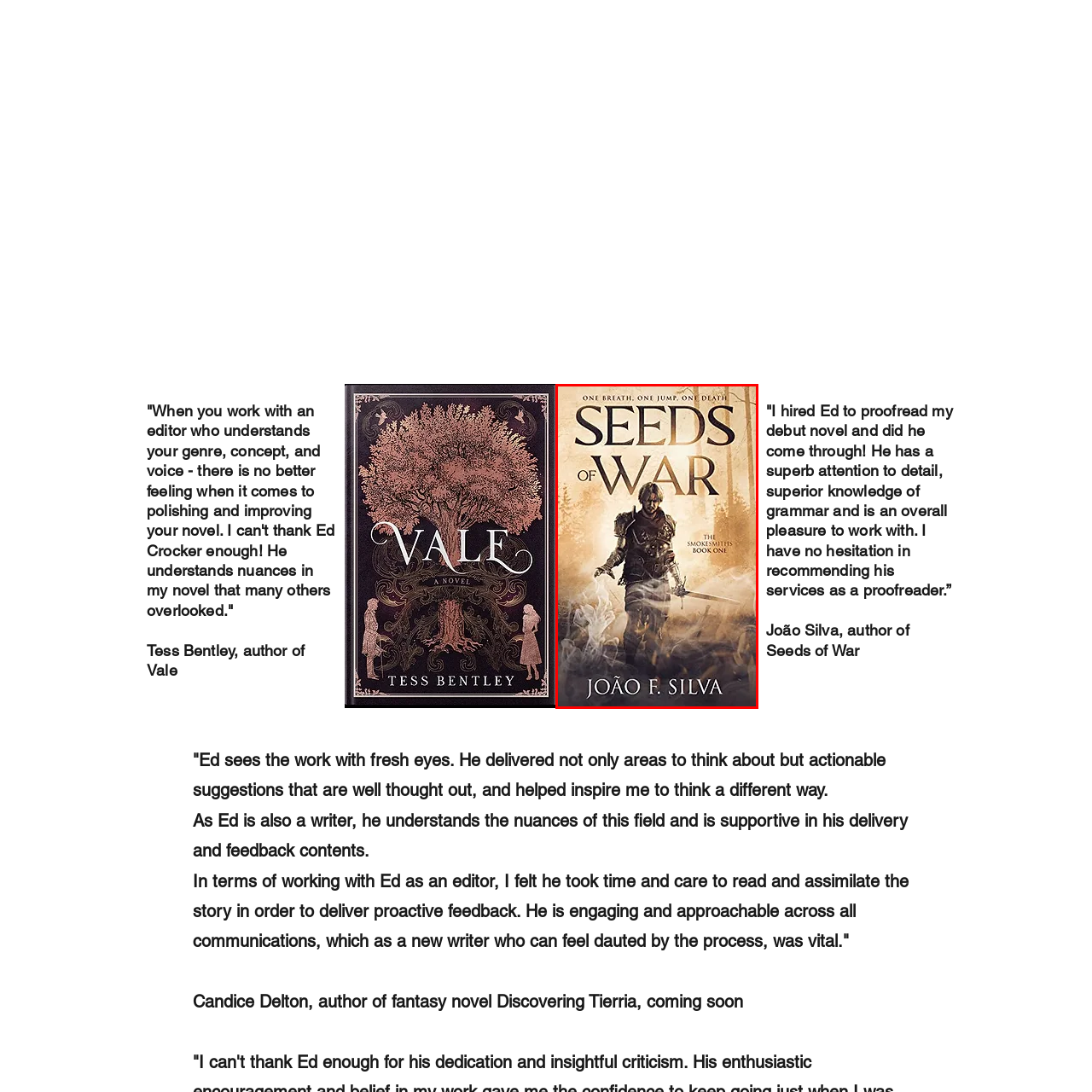View the part of the image marked by the red boundary and provide a one-word or short phrase answer to this question: 
Who is the author of the book?

JOÃO F. SILVA